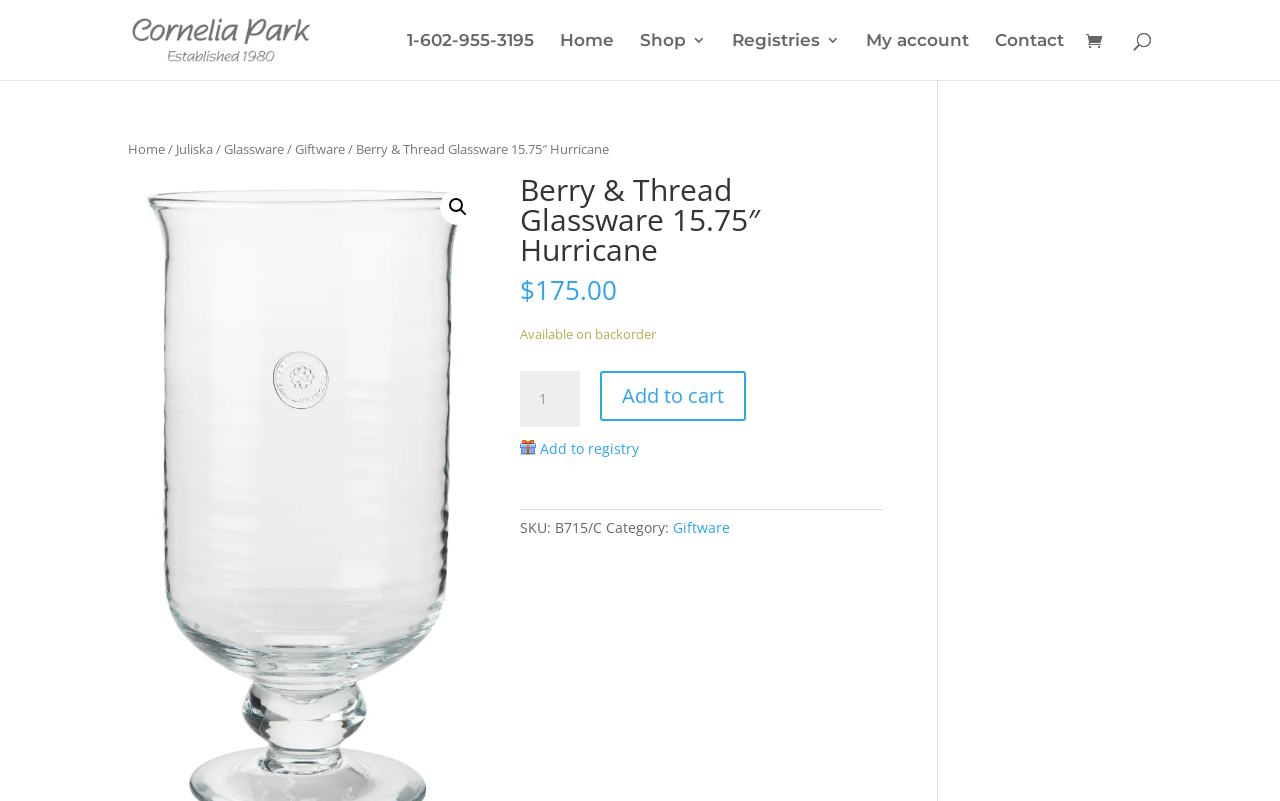Determine the bounding box coordinates of the clickable element necessary to fulfill the instruction: "View registries". Provide the coordinates as four float numbers within the 0 to 1 range, i.e., [left, top, right, bottom].

[0.572, 0.041, 0.656, 0.1]